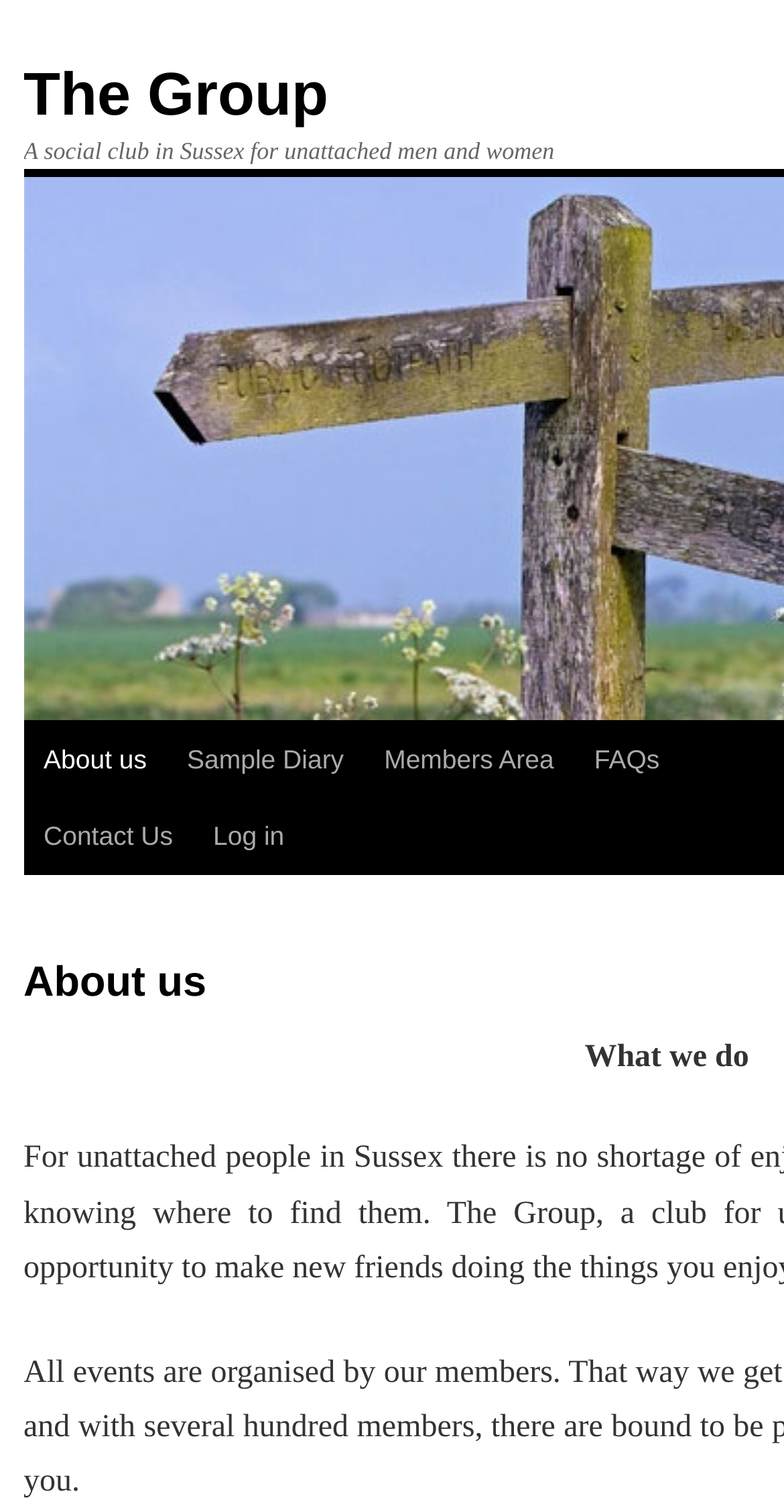Use the information in the screenshot to answer the question comprehensively: What type of club is described on this webpage?

Based on the StaticText element 'A social club in Sussex for unattached men and women', it can be inferred that the webpage is describing a social club.